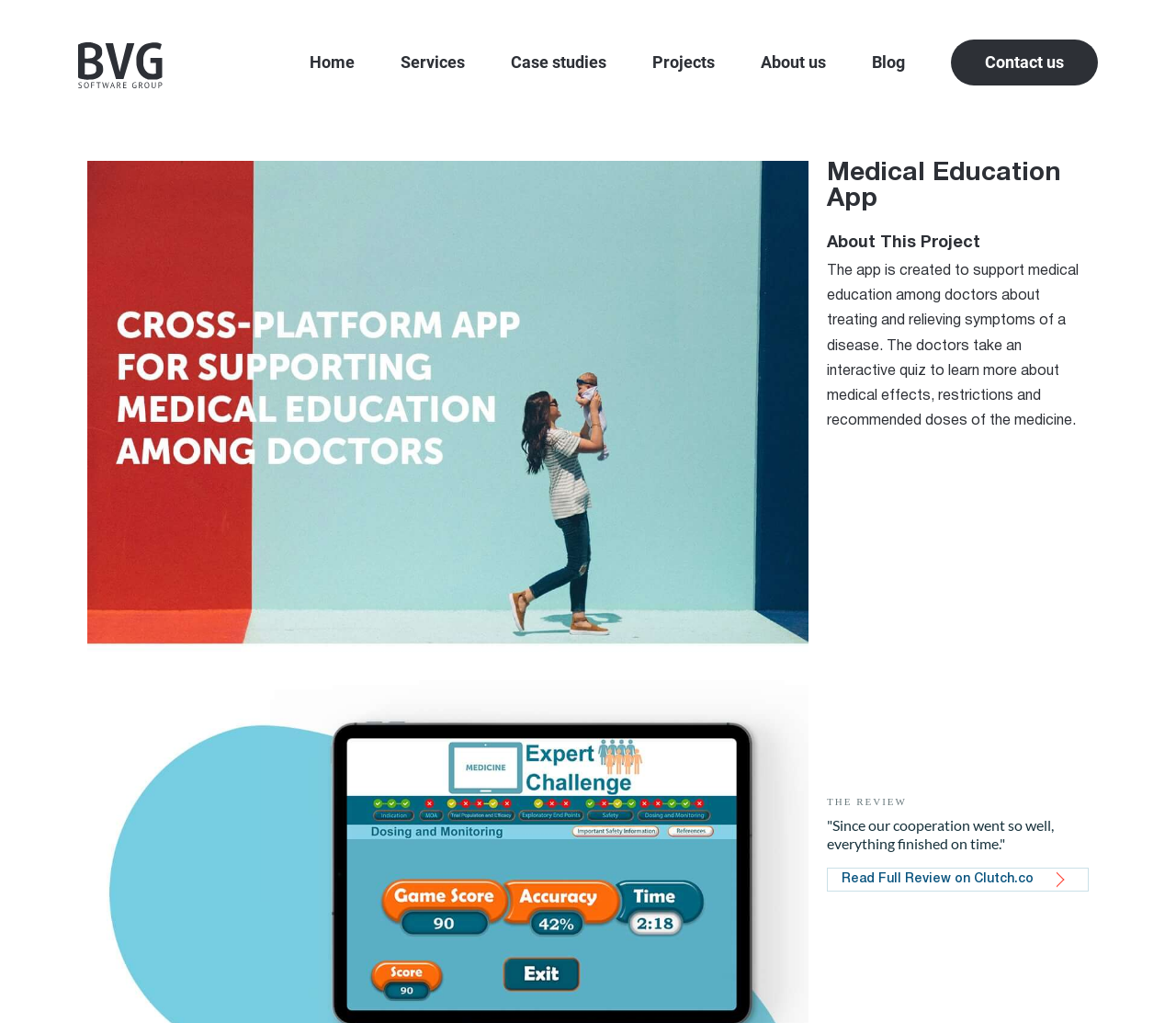Please find and provide the title of the webpage.

Medical Education App